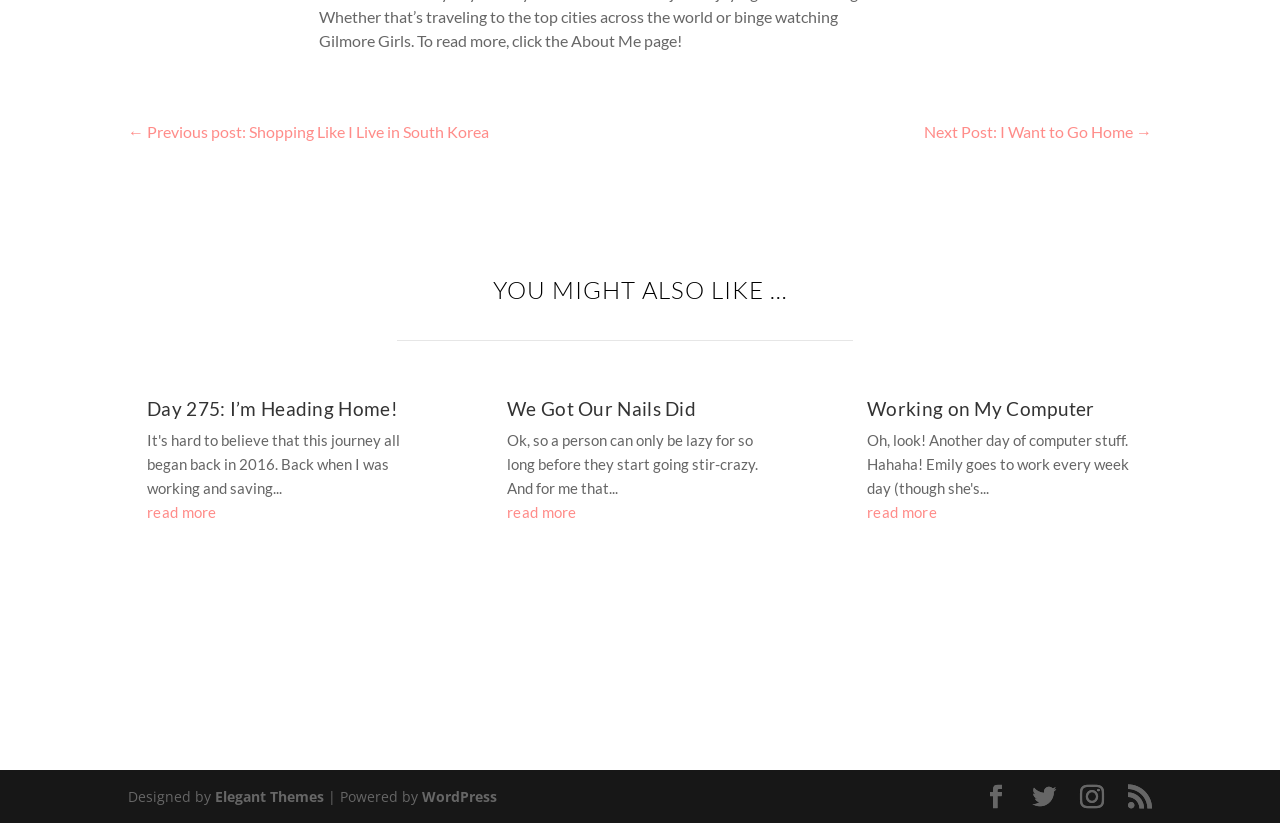Refer to the image and provide a thorough answer to this question:
How many navigation arrows are there at the top of the webpage?

There are two navigation arrows at the top of the webpage, one pointing to the left and one pointing to the right. They are located at [0.1, 0.095, 0.382, 0.175] and [0.722, 0.095, 0.9, 0.175] respectively.